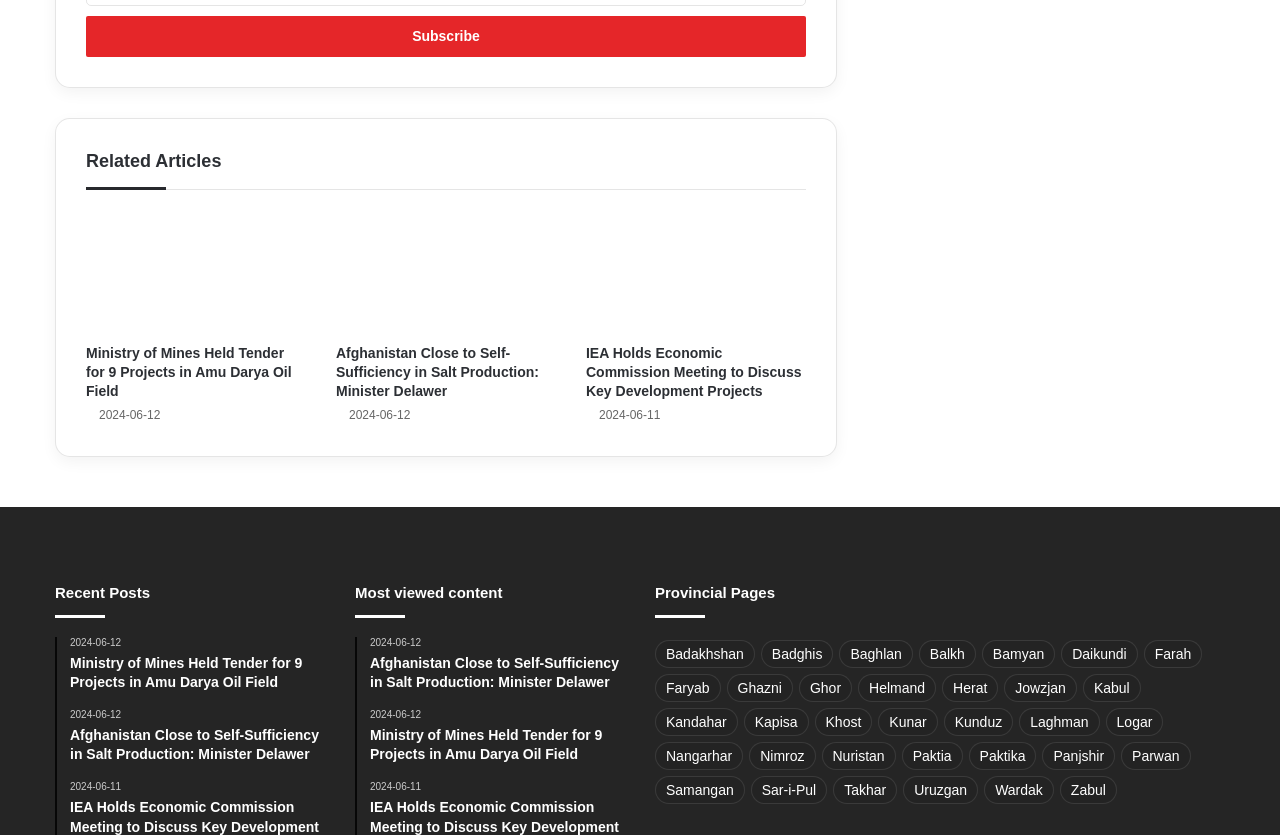Please specify the bounding box coordinates of the clickable region necessary for completing the following instruction: "View recent posts". The coordinates must consist of four float numbers between 0 and 1, i.e., [left, top, right, bottom].

[0.043, 0.699, 0.117, 0.719]